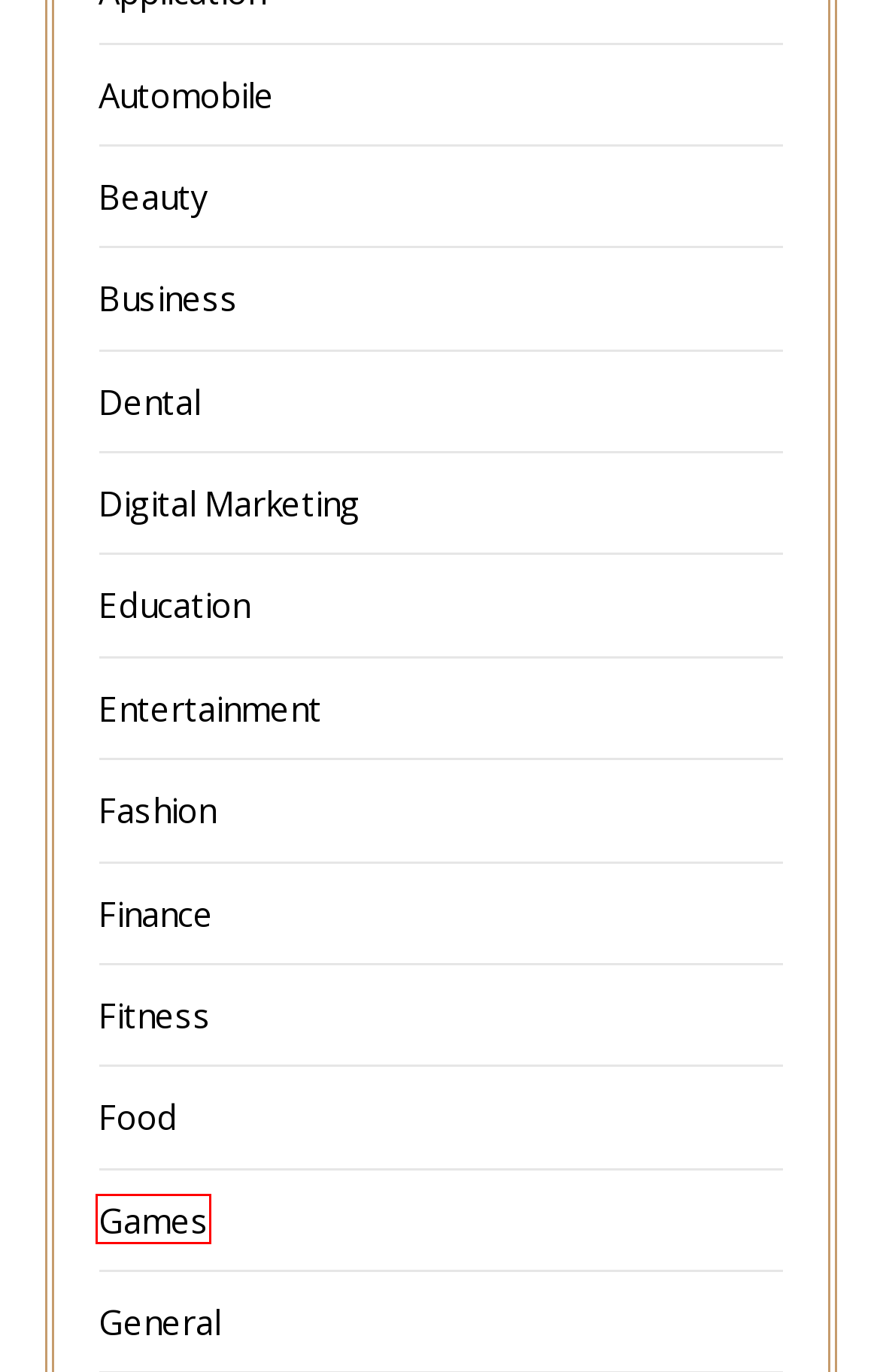You have a screenshot of a webpage with a red bounding box around an element. Choose the best matching webpage description that would appear after clicking the highlighted element. Here are the candidates:
A. Dental – Barrie Native Friendship Centre
B. Digital Marketing – Barrie Native Friendship Centre
C. Food – Barrie Native Friendship Centre
D. Business – Barrie Native Friendship Centre
E. General – Barrie Native Friendship Centre
F. Fashion – Barrie Native Friendship Centre
G. Games – Barrie Native Friendship Centre
H. Fitness – Barrie Native Friendship Centre

G